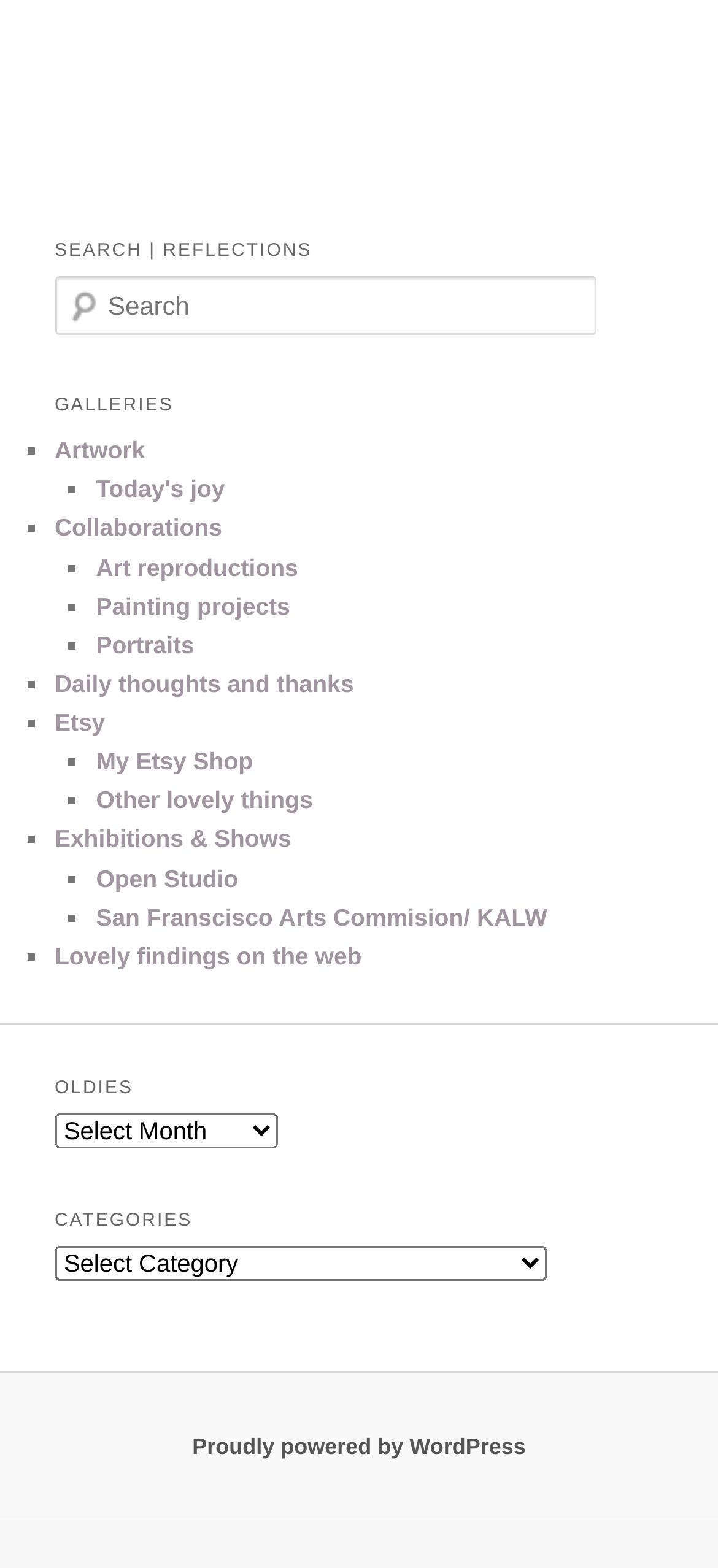Please find the bounding box coordinates of the element that must be clicked to perform the given instruction: "View Artwork". The coordinates should be four float numbers from 0 to 1, i.e., [left, top, right, bottom].

[0.076, 0.278, 0.202, 0.296]